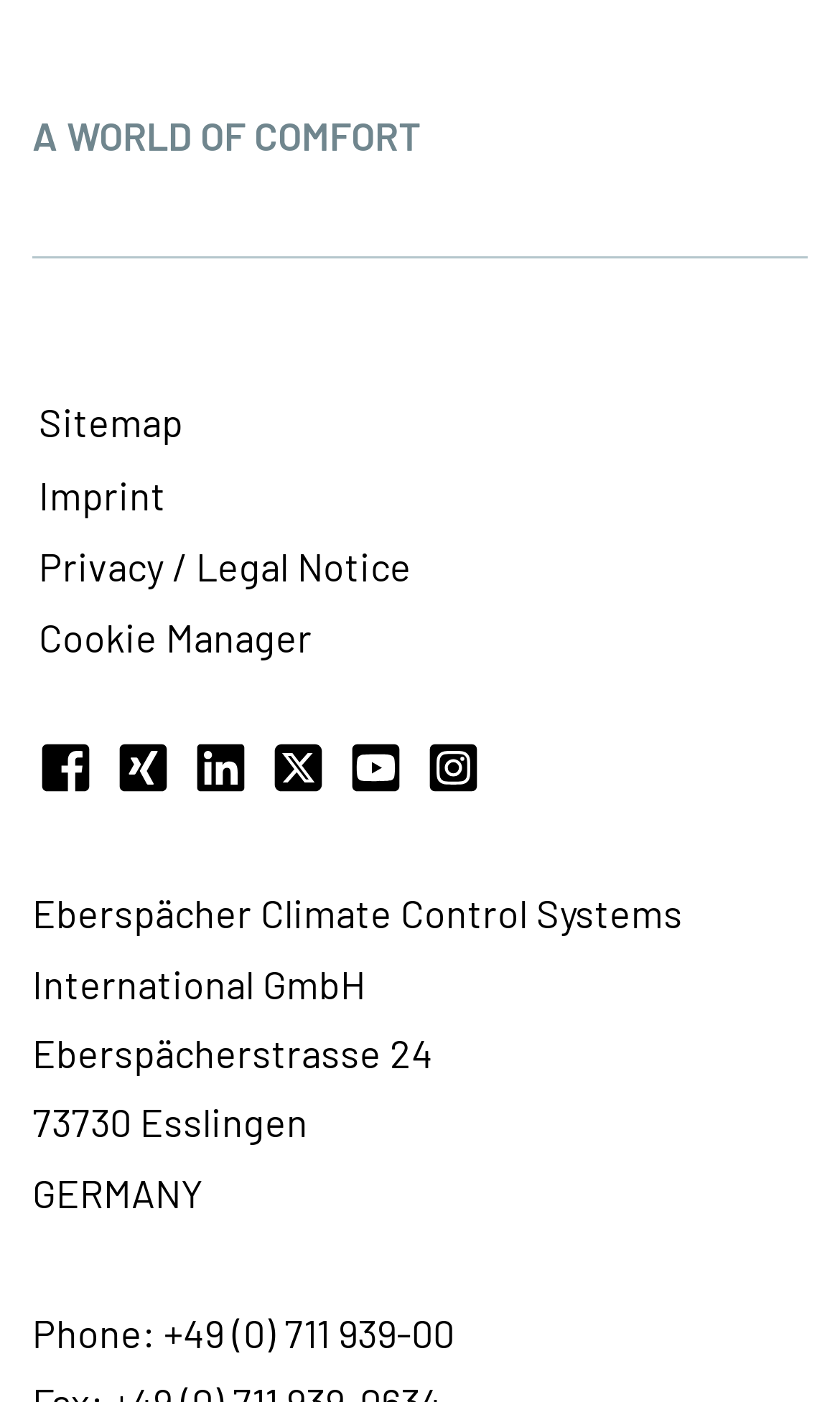Answer succinctly with a single word or phrase:
What is the address of the company?

Eberspächerstrasse 24, 73730 Esslingen, GERMANY